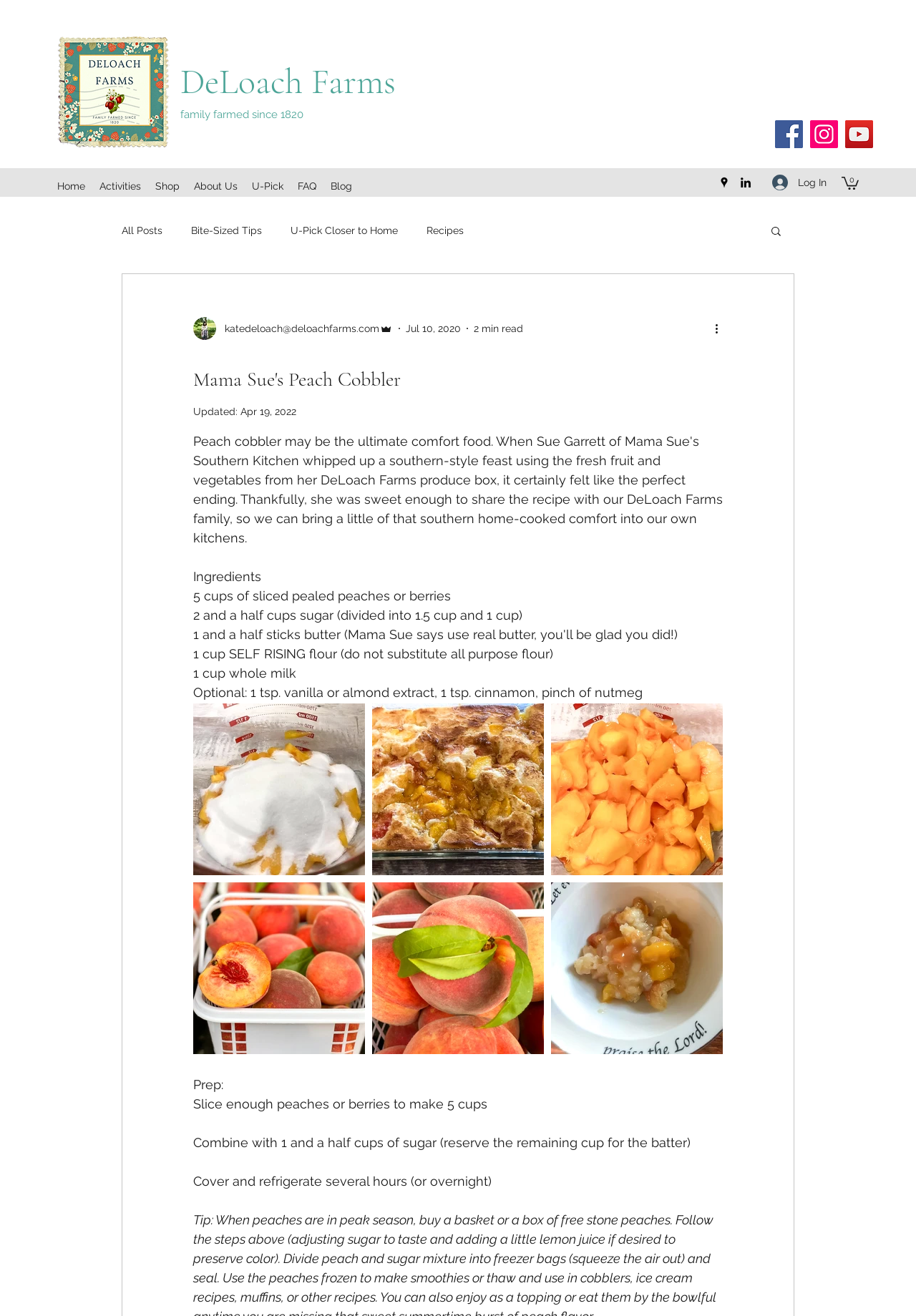What is the name of the farm mentioned on the webpage?
Please use the image to provide an in-depth answer to the question.

The webpage mentions DeLoach Farms in the image description and text, indicating that it is a farm related to the content of the webpage.